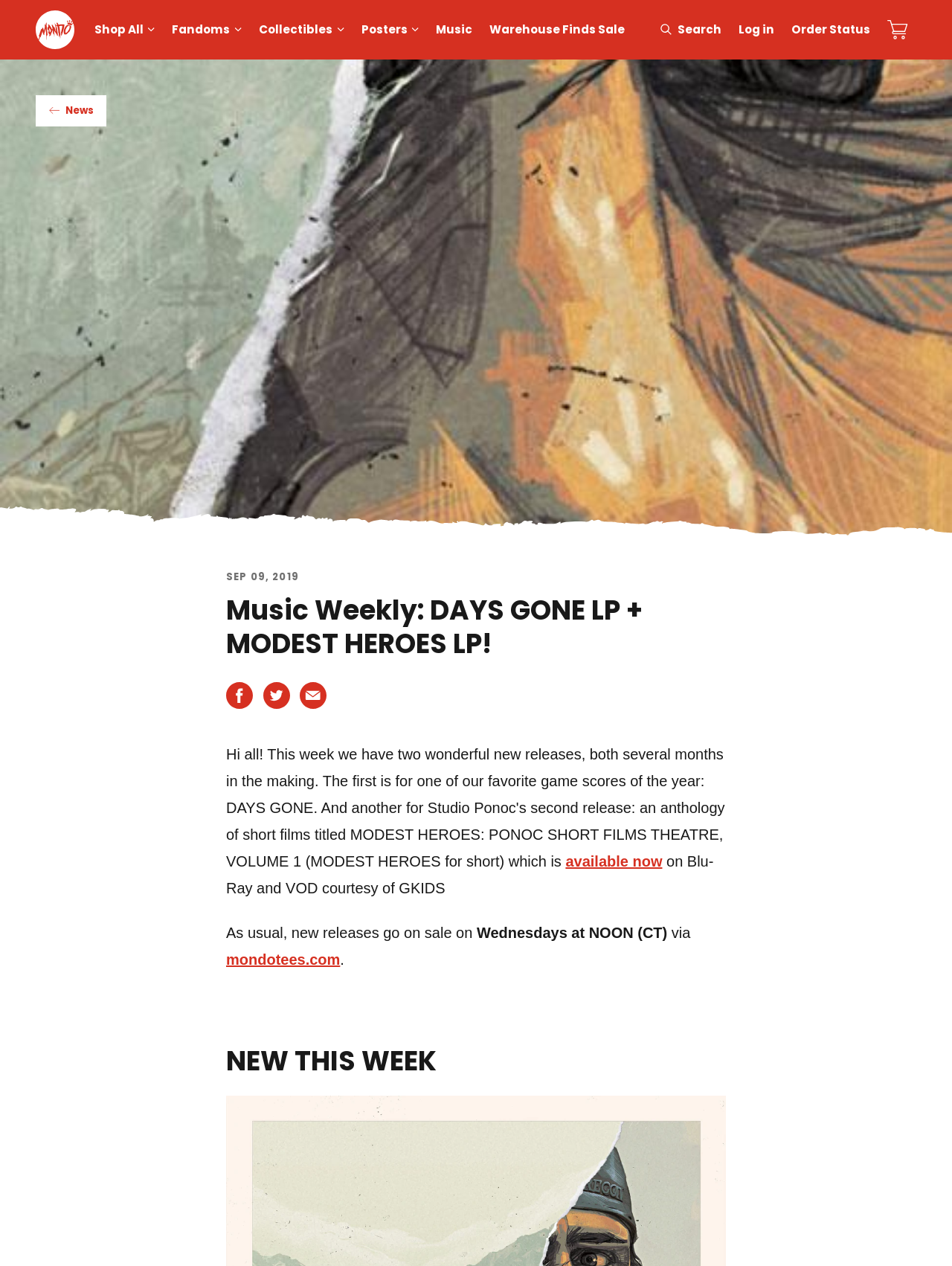Refer to the screenshot and answer the following question in detail:
What is the purpose of the 'Search' button?

The 'Search' button is likely used to search for specific products or content on the website, as it is a common functionality found on e-commerce websites.